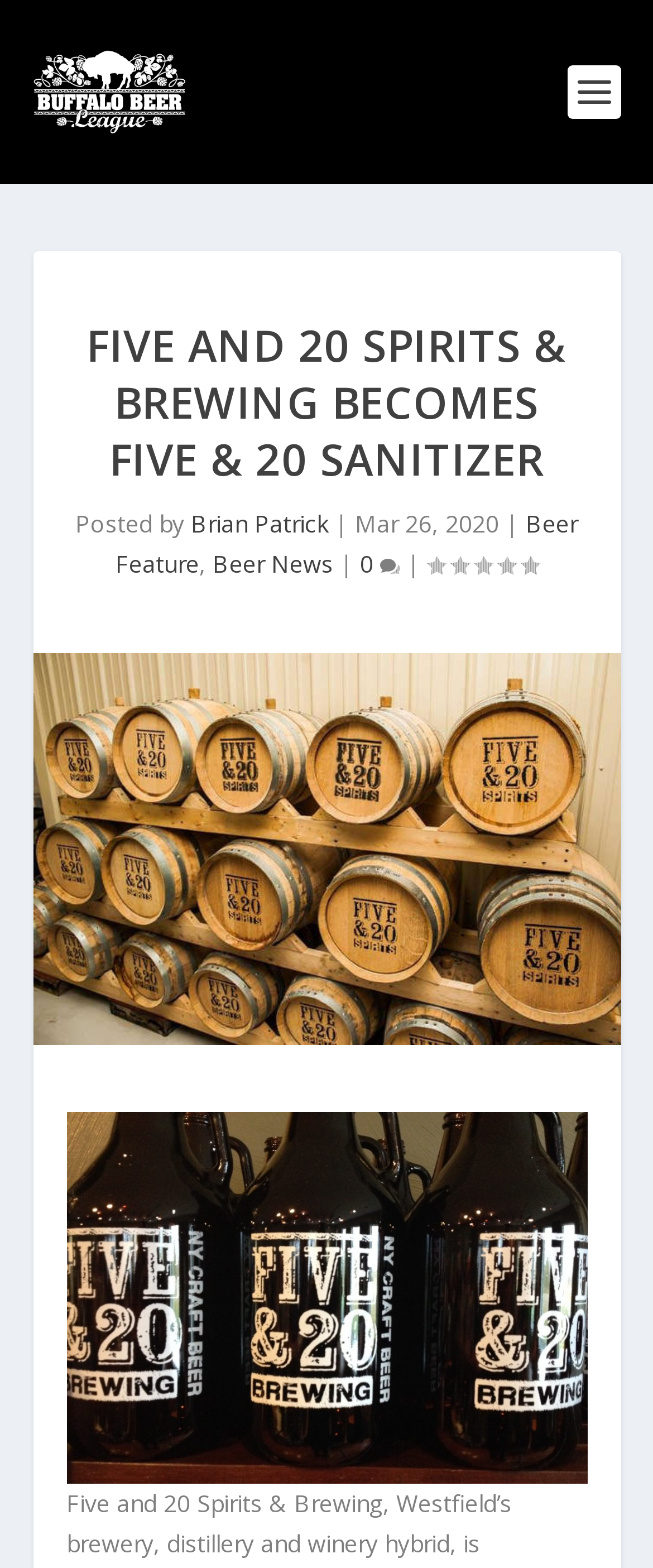What is the name of the brewery?
Answer with a single word or phrase by referring to the visual content.

Five and 20 Spirits & Brewing